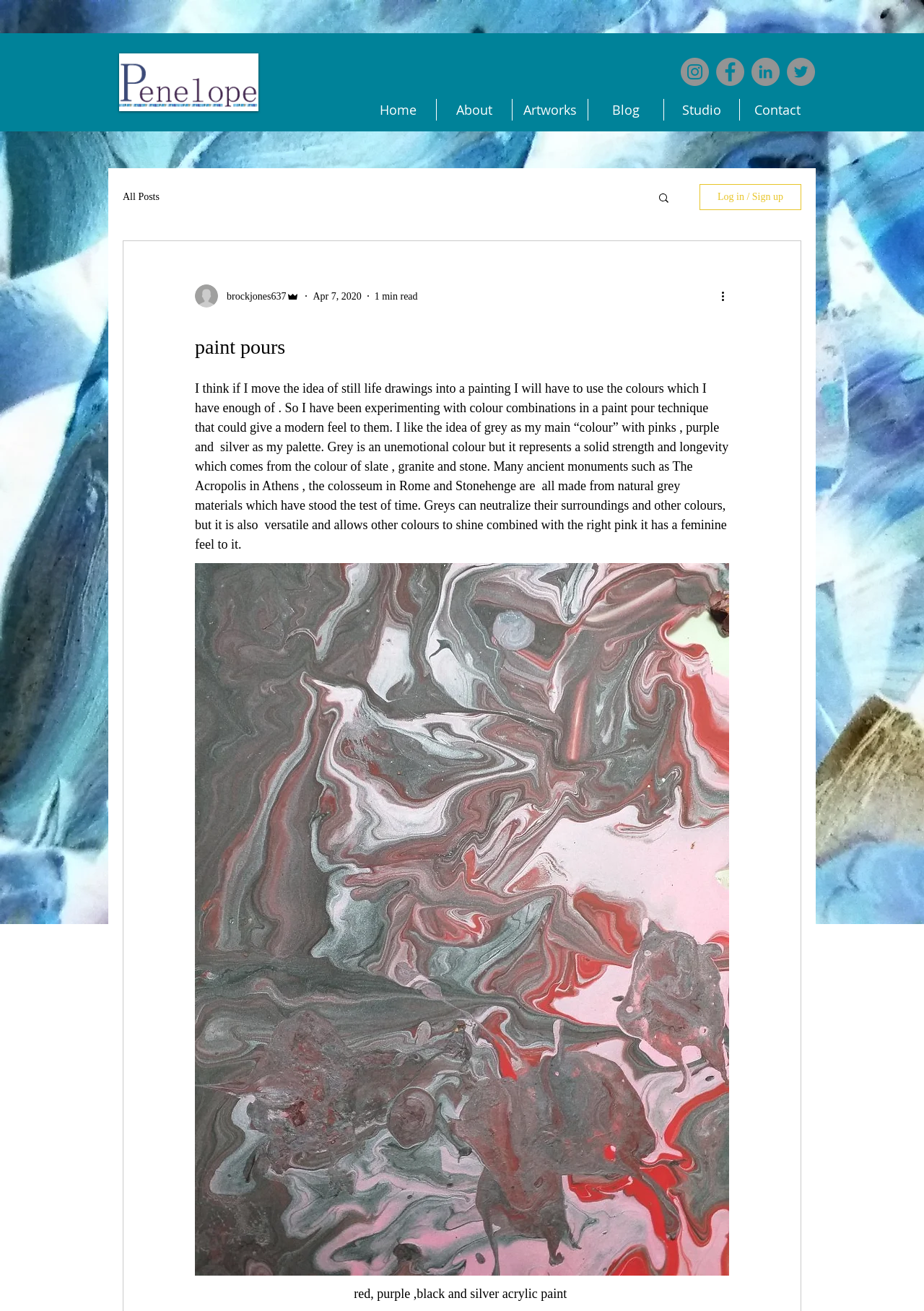What is the author experimenting with?
Provide a one-word or short-phrase answer based on the image.

Colour combinations in paint pour technique